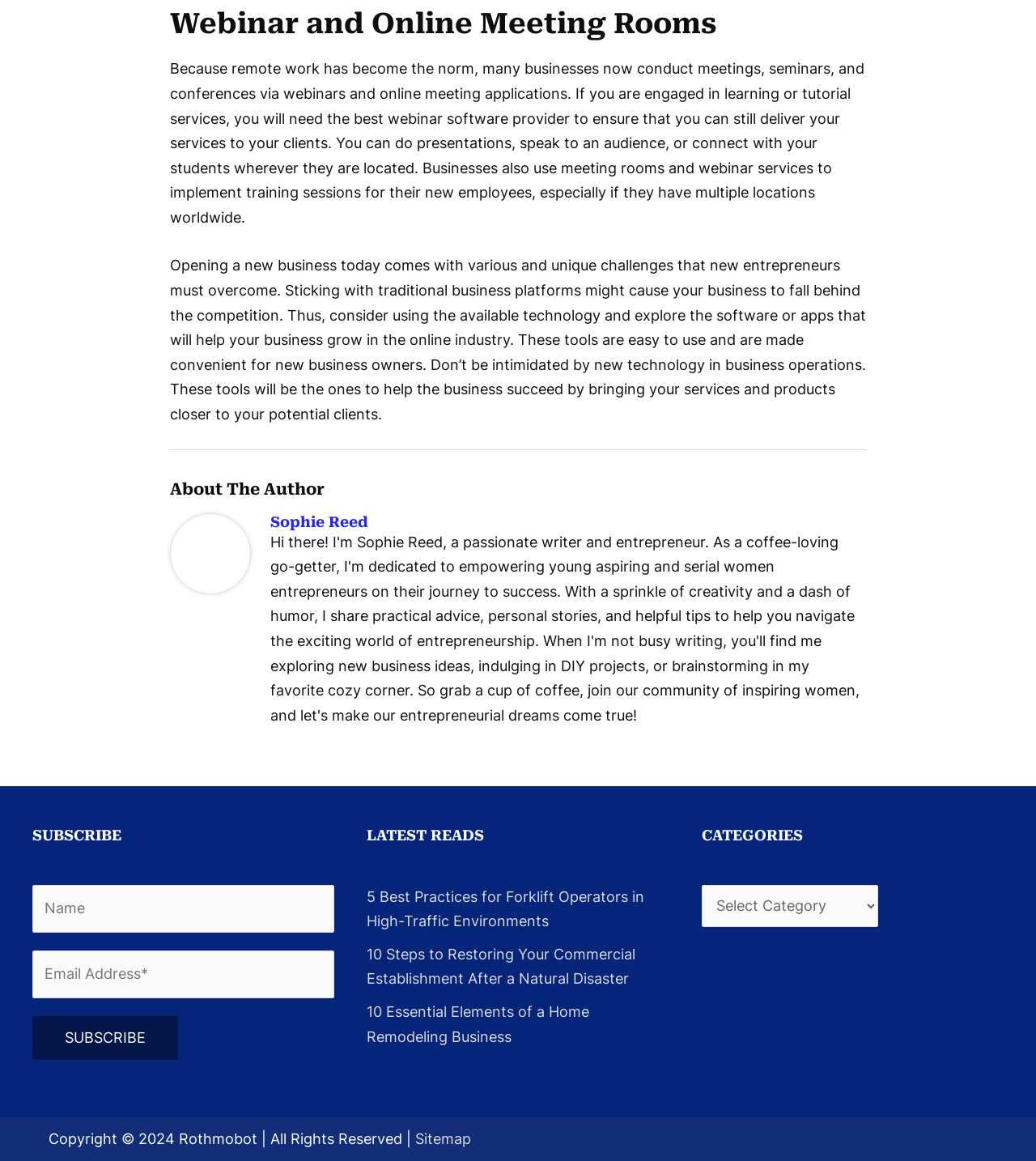What is the copyright year of the webpage?
Refer to the image and provide a one-word or short phrase answer.

2024